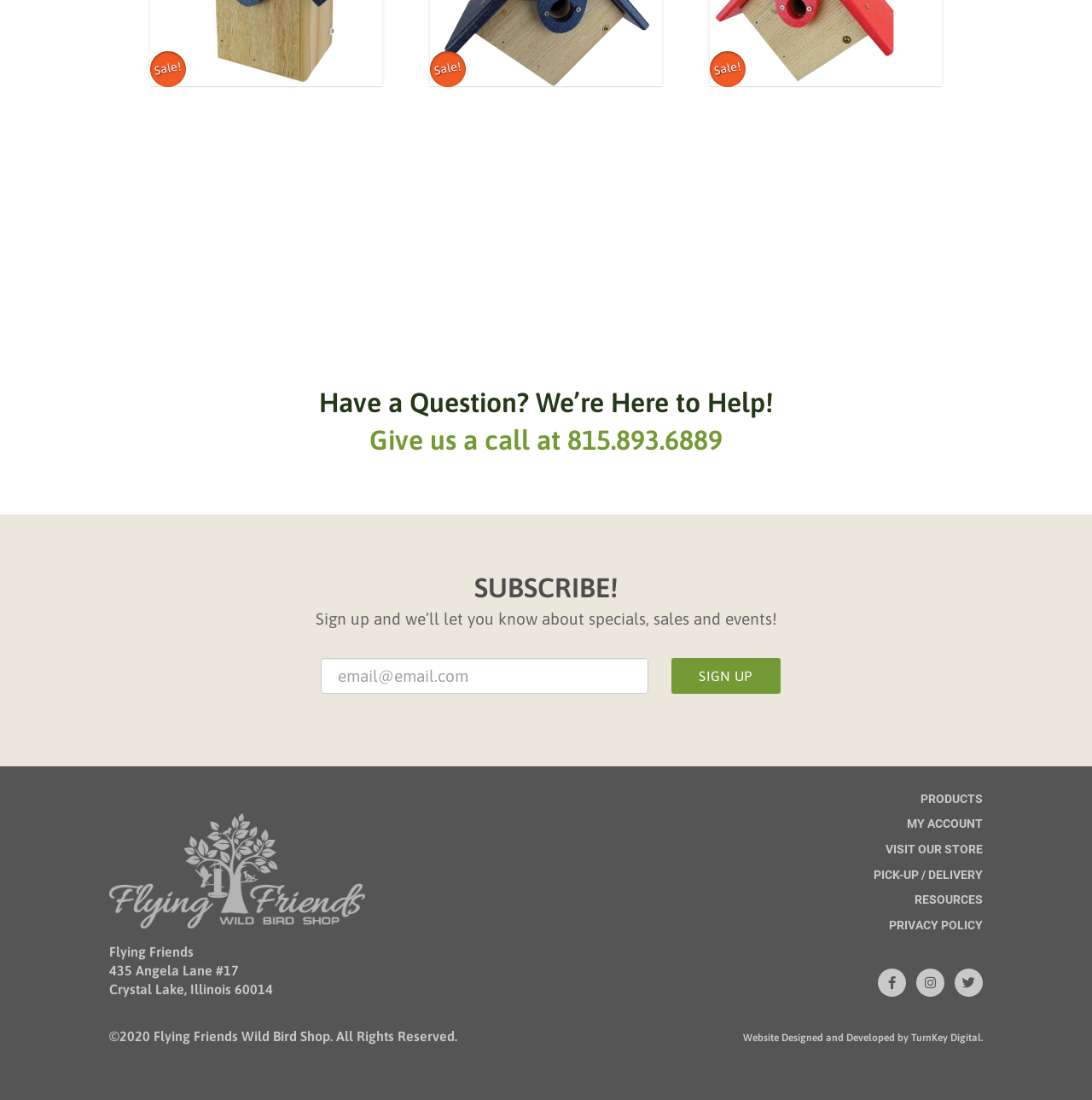Find the bounding box coordinates for the element that must be clicked to complete the instruction: "Subscribe to the newsletter". The coordinates should be four float numbers between 0 and 1, indicated as [left, top, right, bottom].

[0.434, 0.518, 0.566, 0.552]